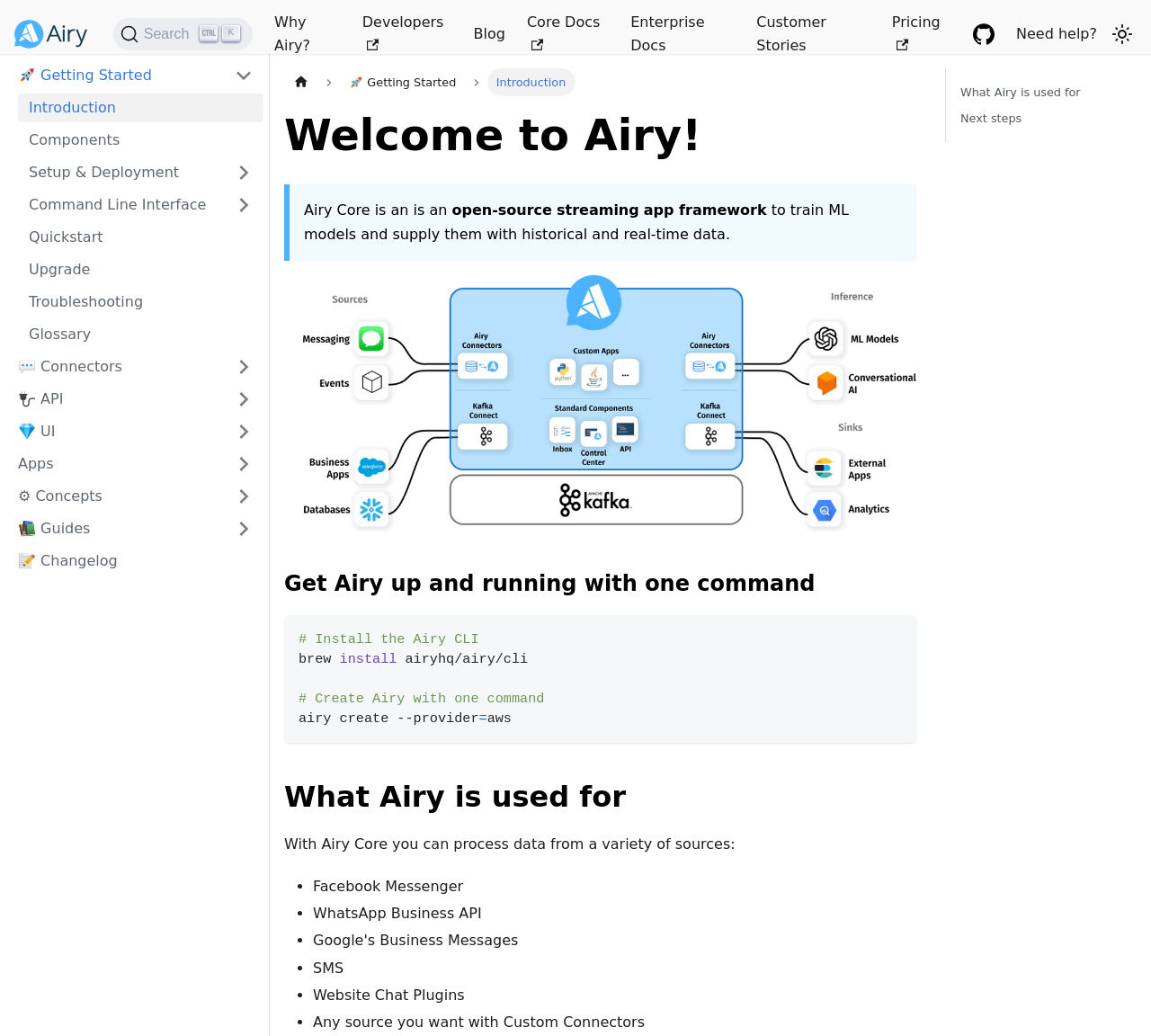Can you find the bounding box coordinates for the element that needs to be clicked to execute this instruction: "Switch between dark and light mode"? The coordinates should be given as four float numbers between 0 and 1, i.e., [left, top, right, bottom].

[0.962, 0.019, 0.988, 0.047]